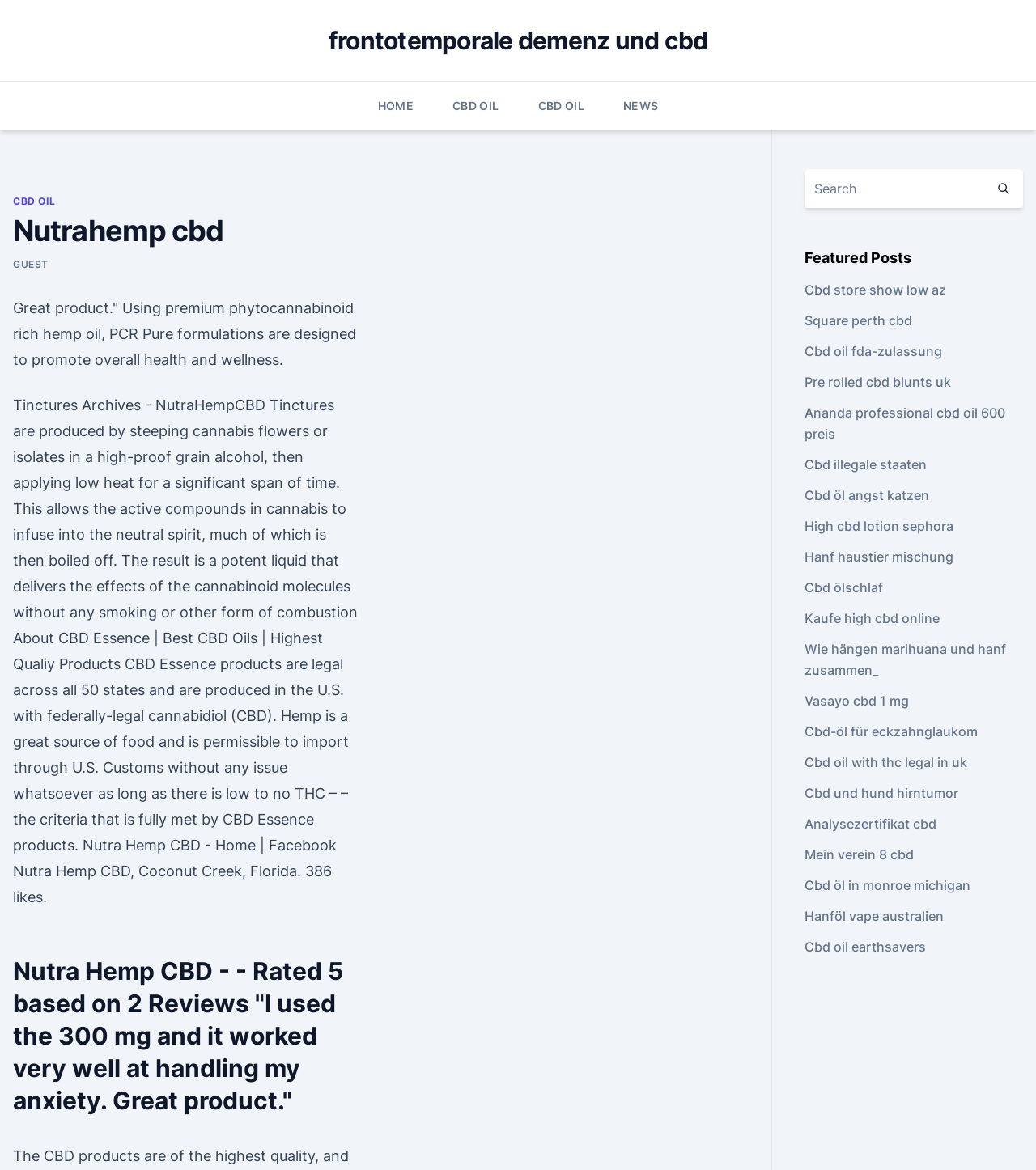Please give a one-word or short phrase response to the following question: 
What is the name of the company?

Nutrahemp